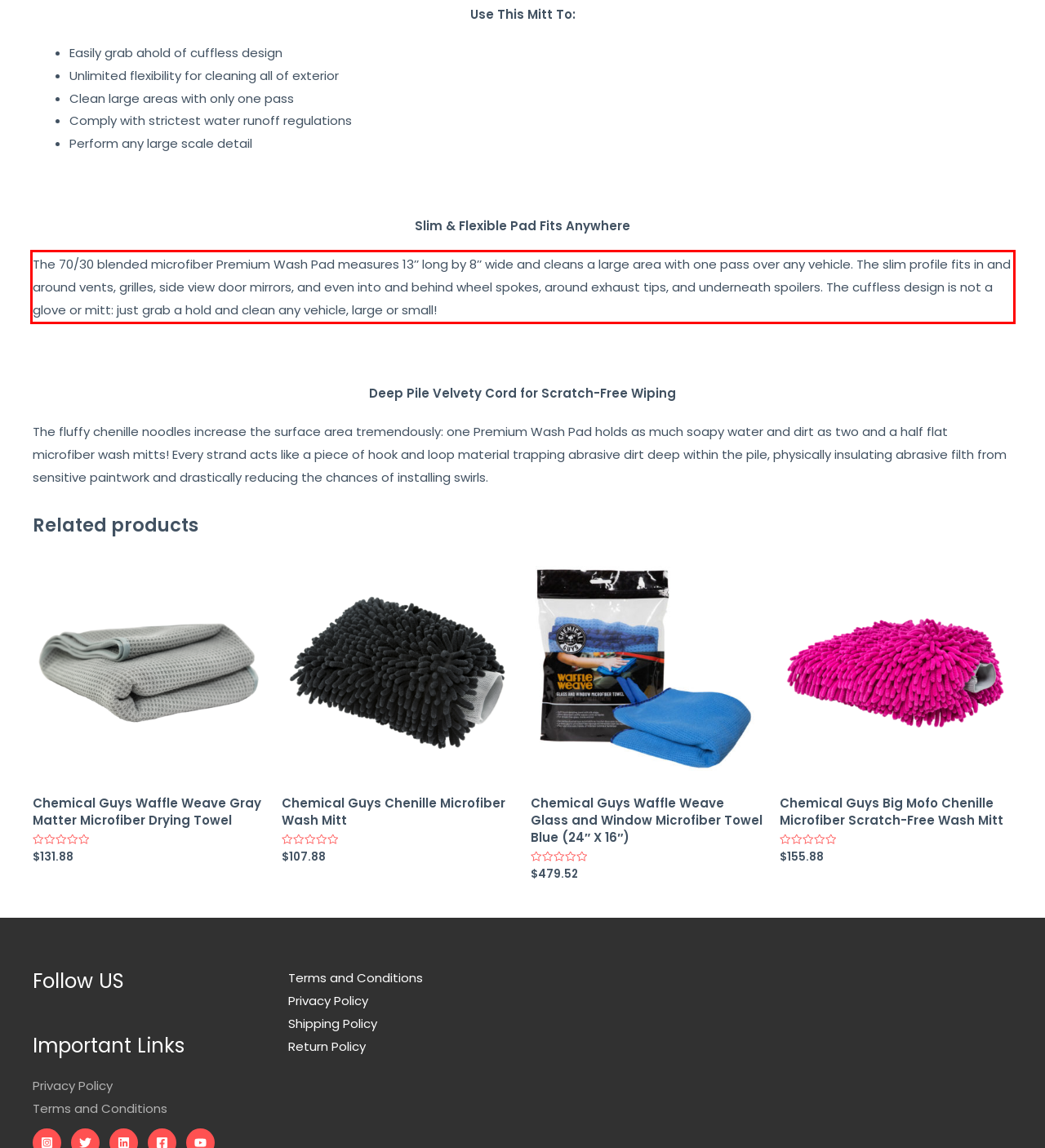You are provided with a screenshot of a webpage containing a red bounding box. Please extract the text enclosed by this red bounding box.

The 70/30 blended microfiber Premium Wash Pad measures 13’’ long by 8’’ wide and cleans a large area with one pass over any vehicle. The slim profile fits in and around vents, grilles, side view door mirrors, and even into and behind wheel spokes, around exhaust tips, and underneath spoilers. The cuffless design is not a glove or mitt: just grab a hold and clean any vehicle, large or small!